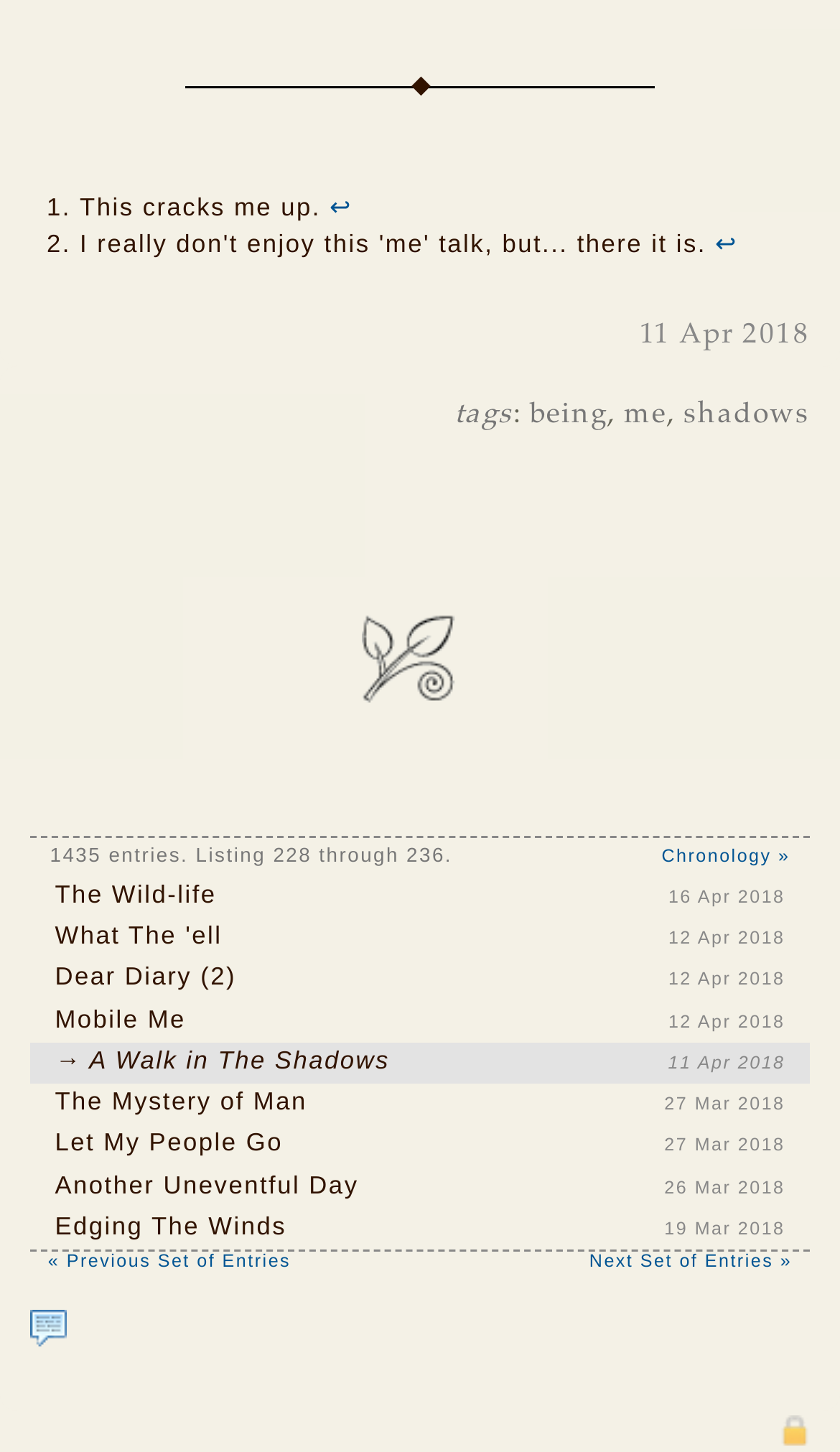What is the text of the second list marker?
Please answer the question as detailed as possible based on the image.

I found the text of the second list marker by looking at the list marker element with the text '2.' which is located at the top of the page, indicating the second item in the list.